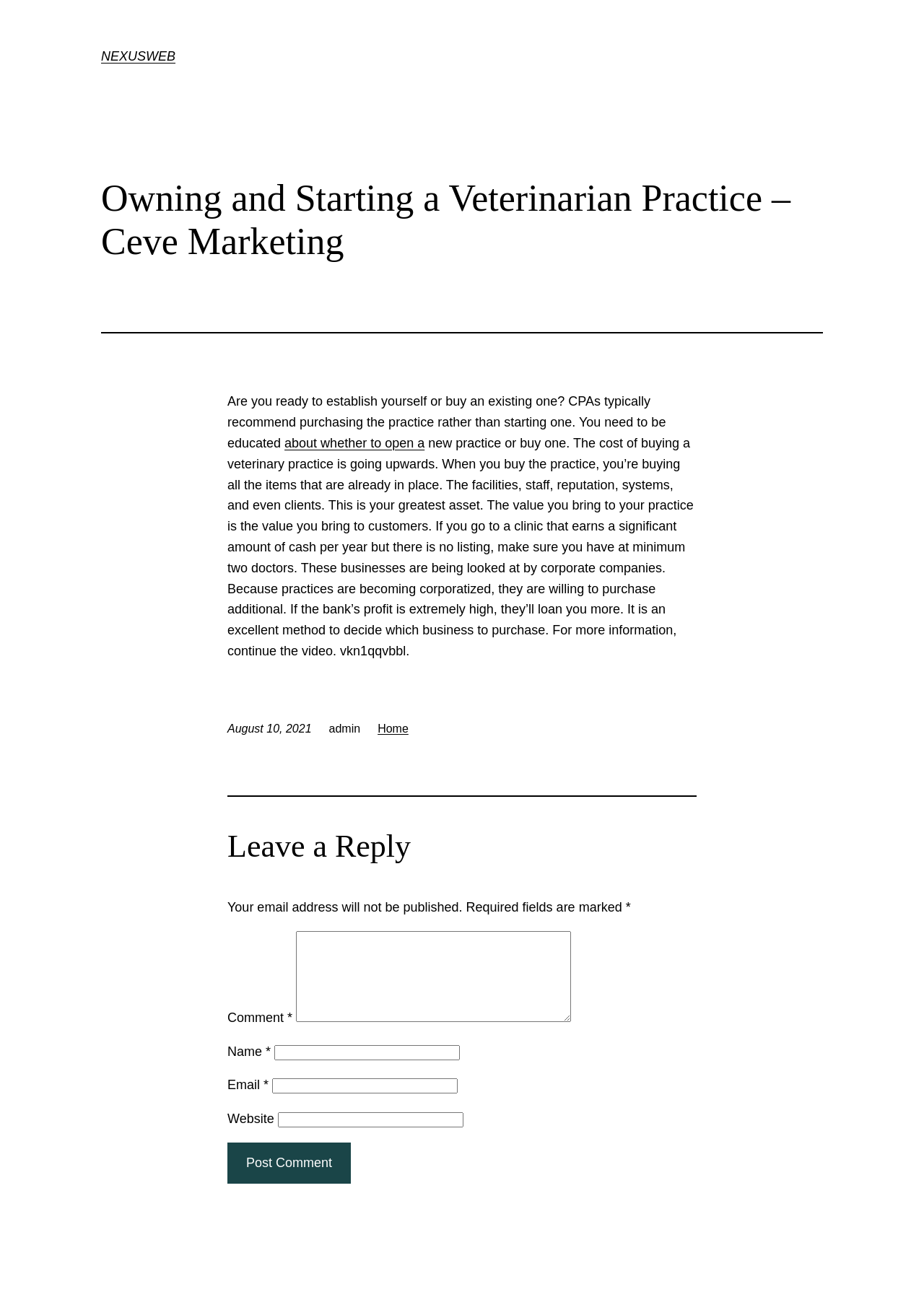Determine the bounding box coordinates for the HTML element mentioned in the following description: "parent_node: Comment * name="comment"". The coordinates should be a list of four floats ranging from 0 to 1, represented as [left, top, right, bottom].

[0.32, 0.718, 0.62, 0.788]